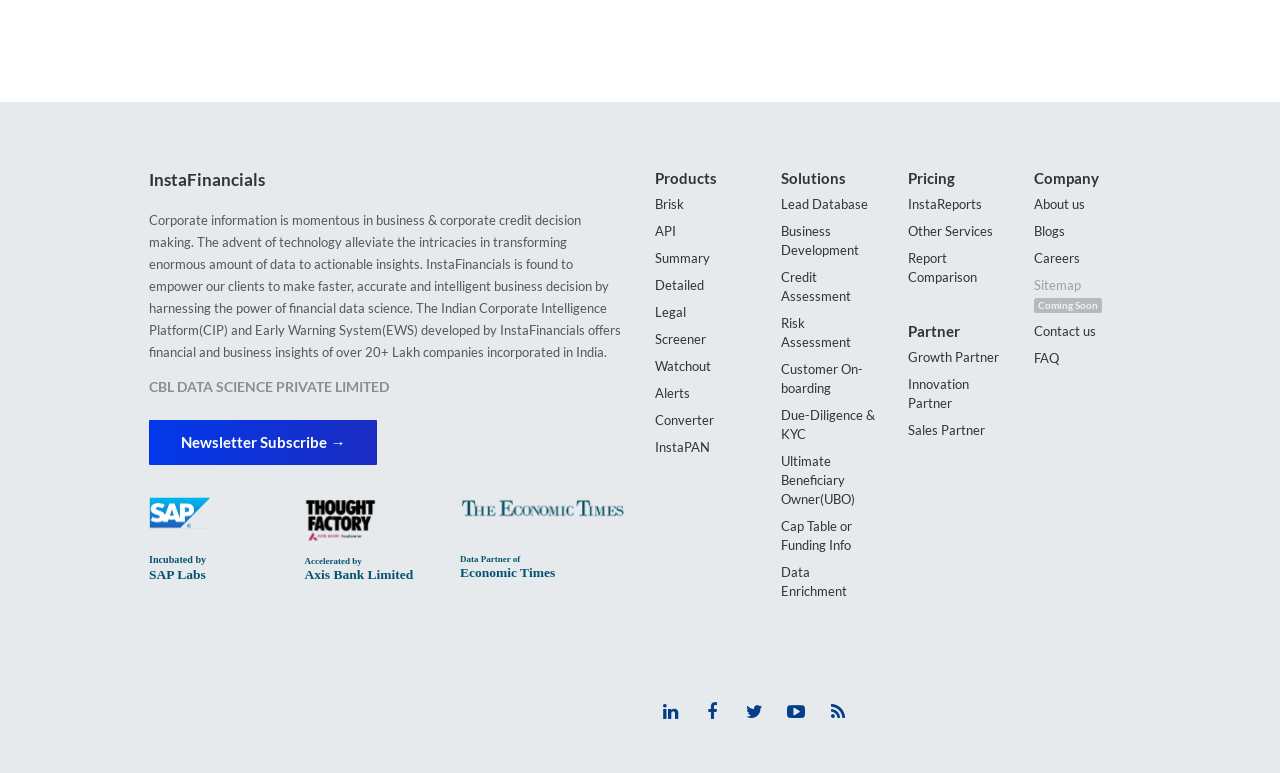Find the bounding box coordinates for the HTML element described as: "Cap Table or Funding Info". The coordinates should consist of four float values between 0 and 1, i.e., [left, top, right, bottom].

[0.61, 0.669, 0.686, 0.718]